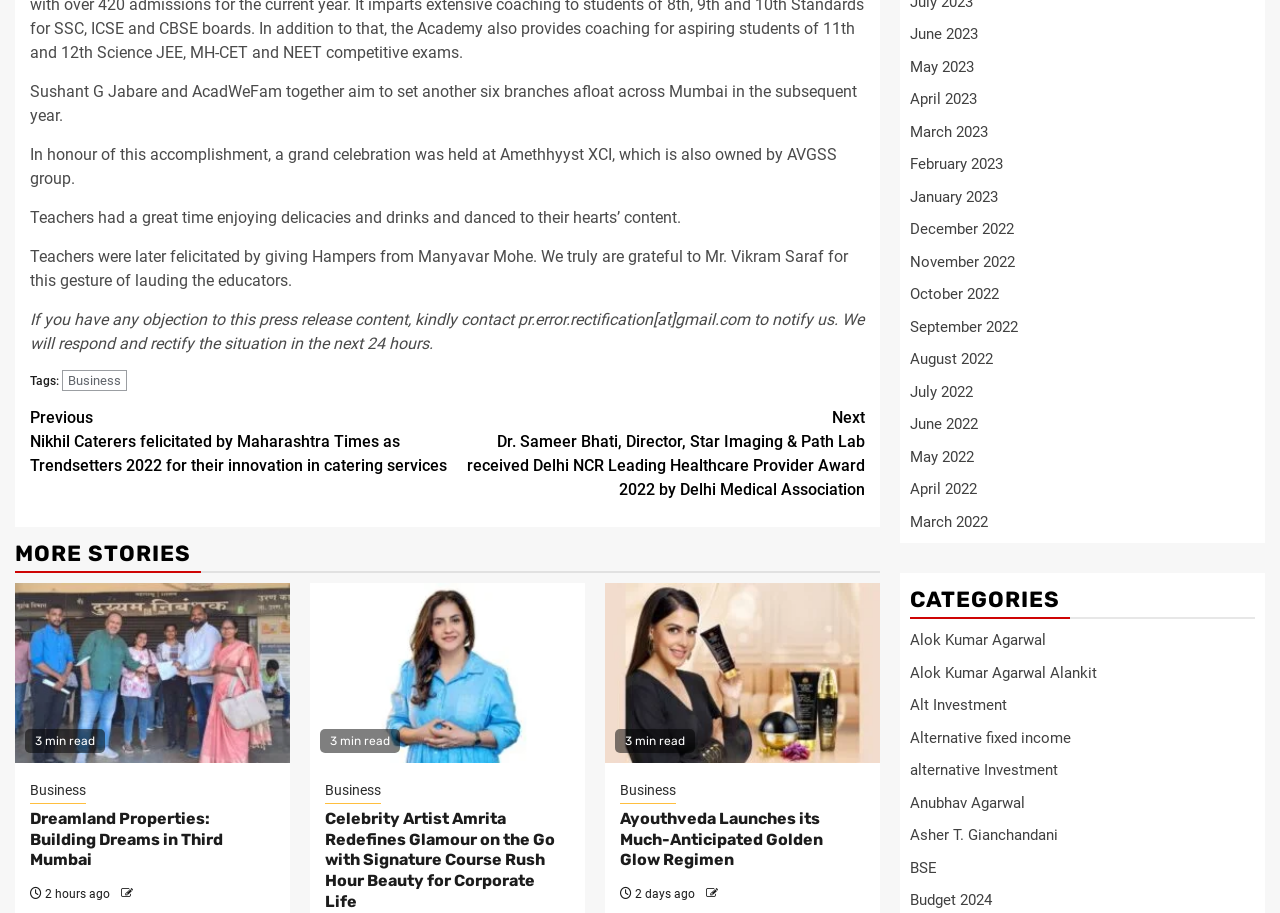Please locate the bounding box coordinates of the element that should be clicked to complete the given instruction: "Check out 'June 2023' news".

[0.711, 0.028, 0.764, 0.047]